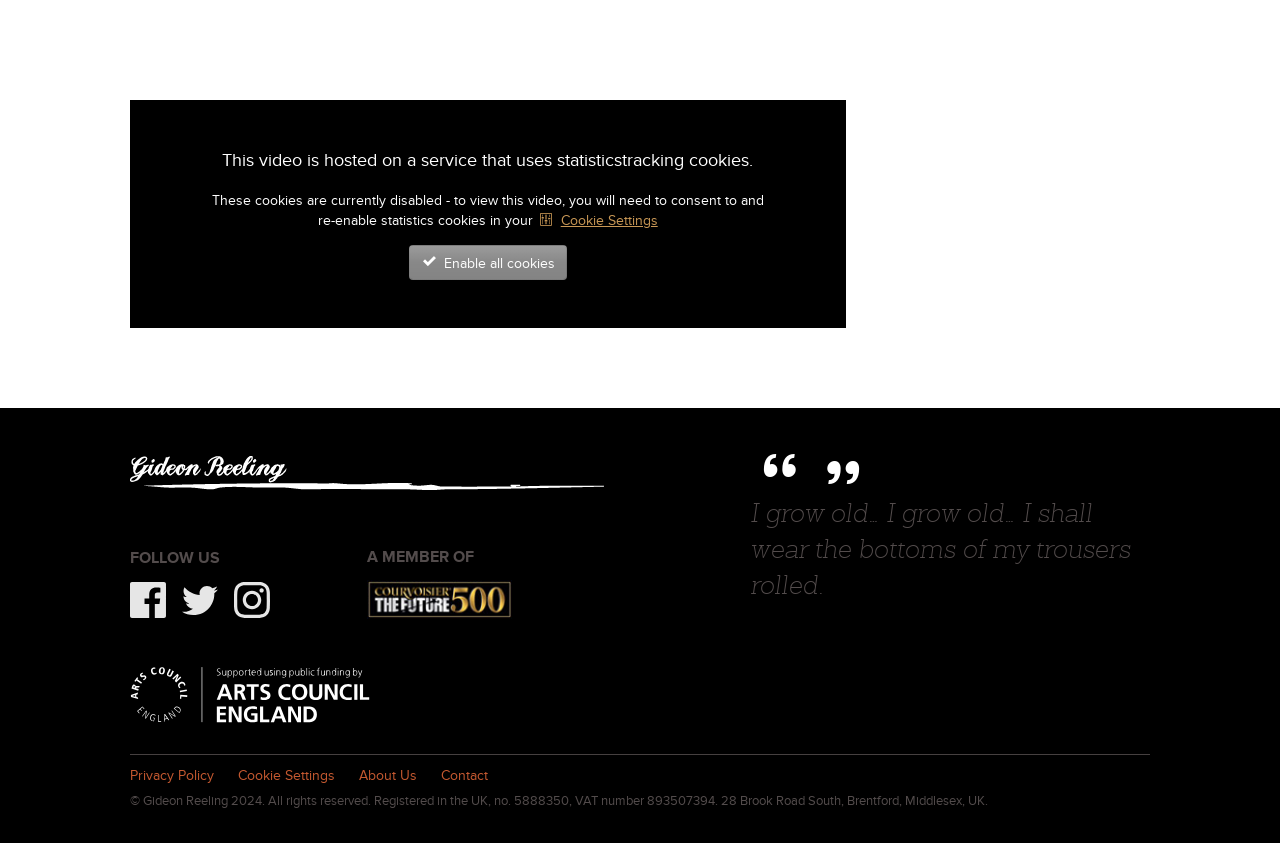Answer the question using only one word or a concise phrase: What is the quote in the blockquote?

I grow old… I grow old… I shall wear the bottoms of my trousers rolled.